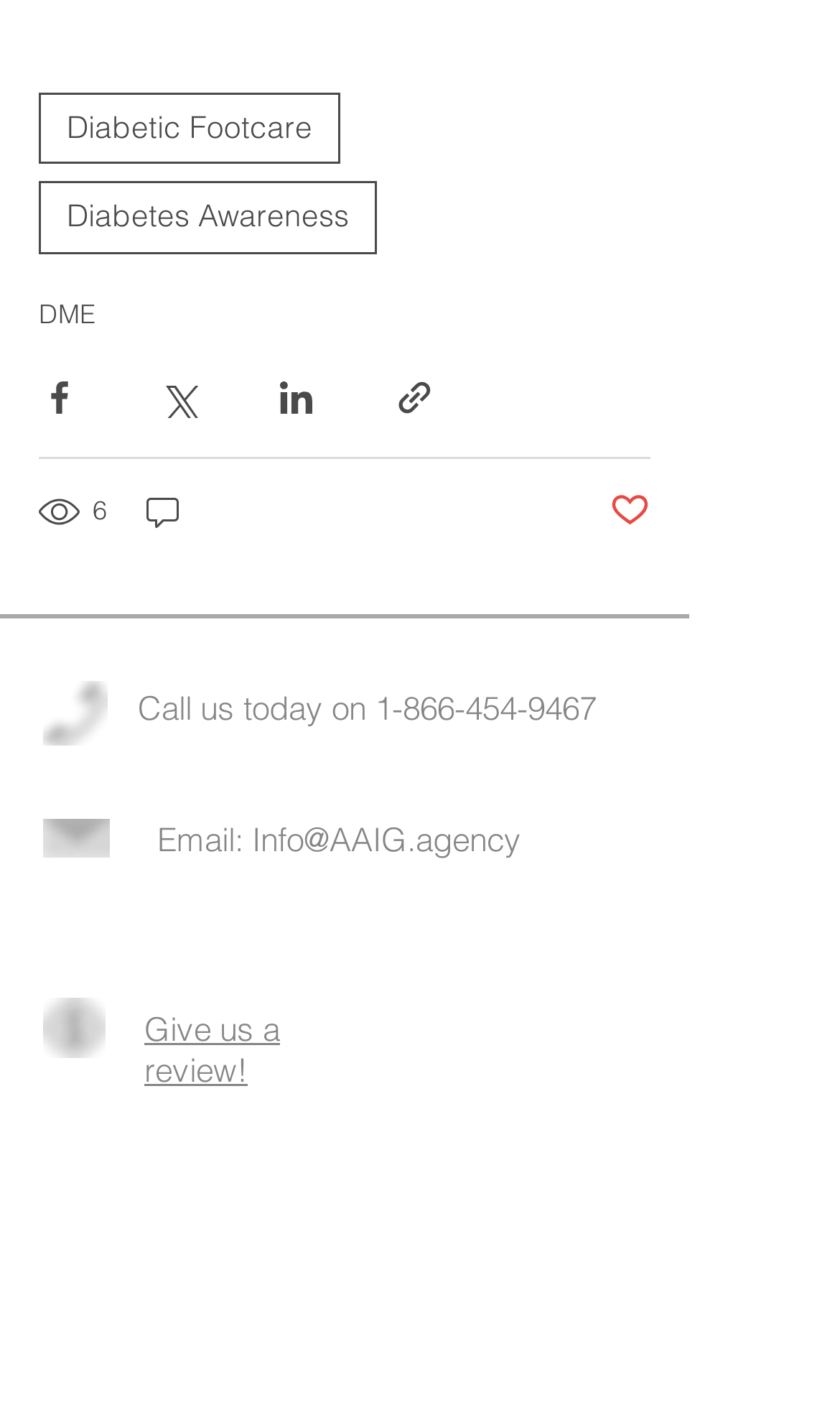Please examine the image and answer the question with a detailed explanation:
How many views does the post have?

I found the view count by looking at the generic element '6 views' and the adjacent image with the same text, which suggests that this is the number of views the post has.